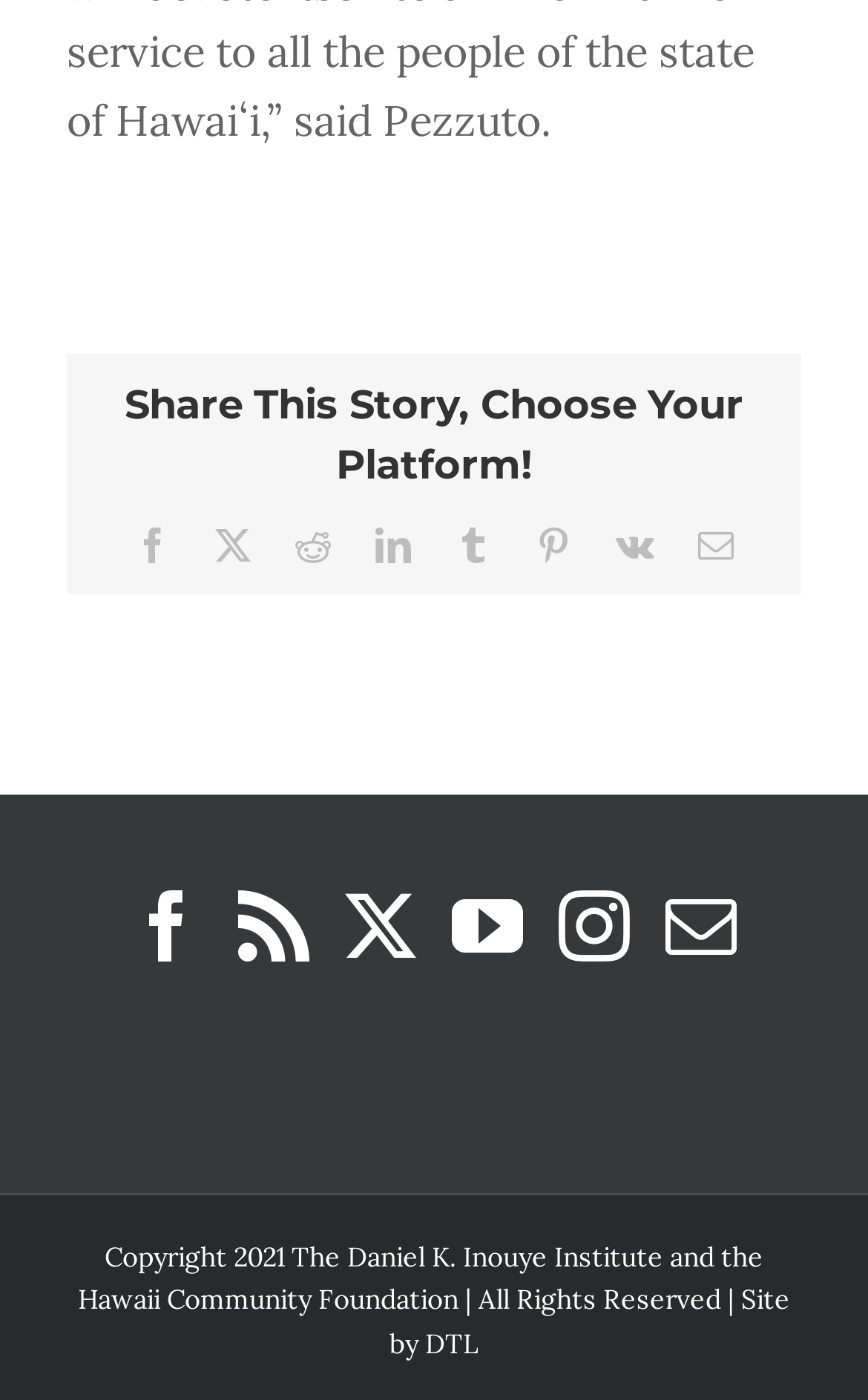Provide the bounding box coordinates of the area you need to click to execute the following instruction: "Visit our YouTube channel".

[0.521, 0.636, 0.603, 0.687]